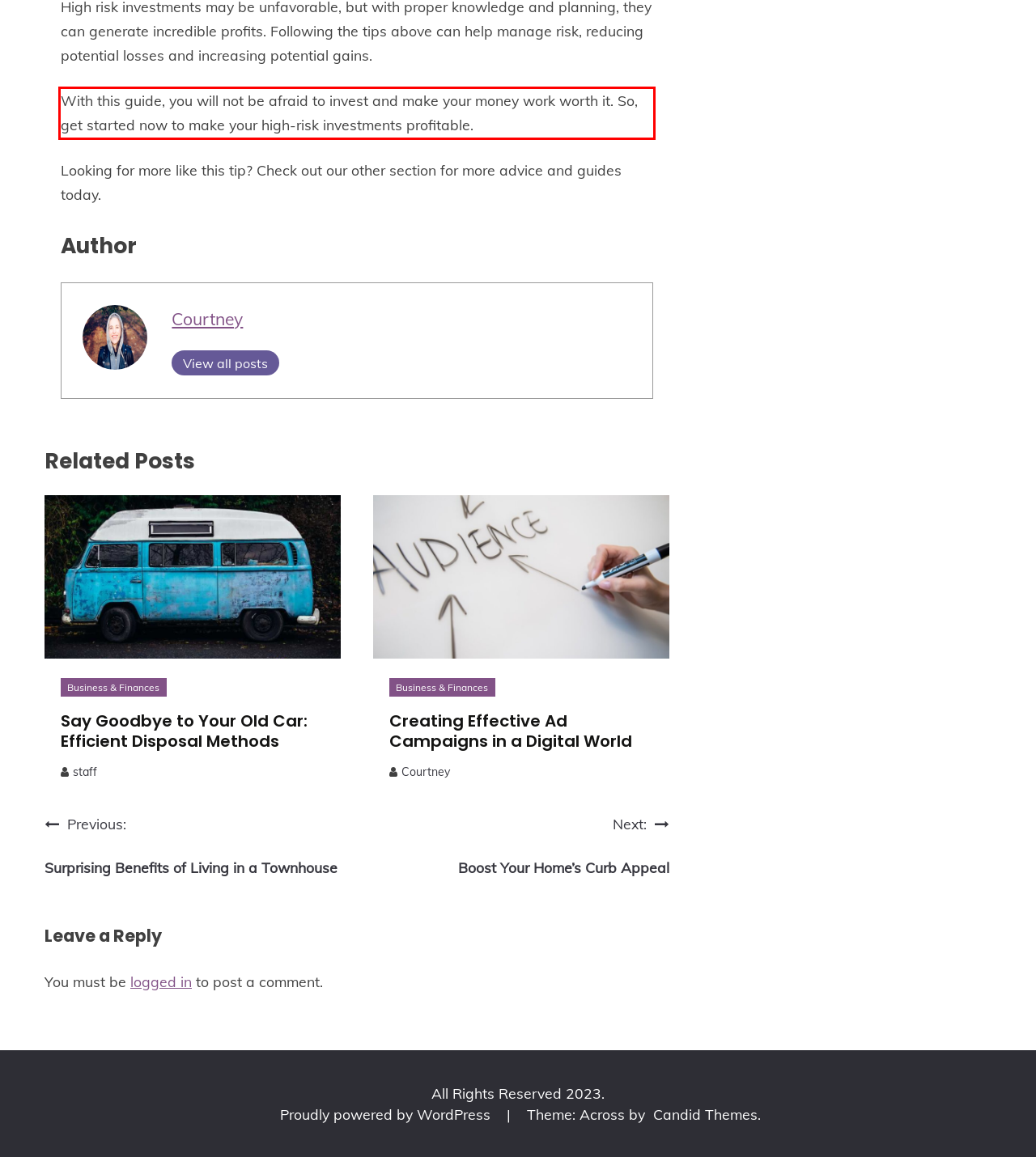Analyze the screenshot of the webpage that features a red bounding box and recognize the text content enclosed within this red bounding box.

With this guide, you will not be afraid to invest and make your money work worth it. So, get started now to make your high-risk investments profitable.